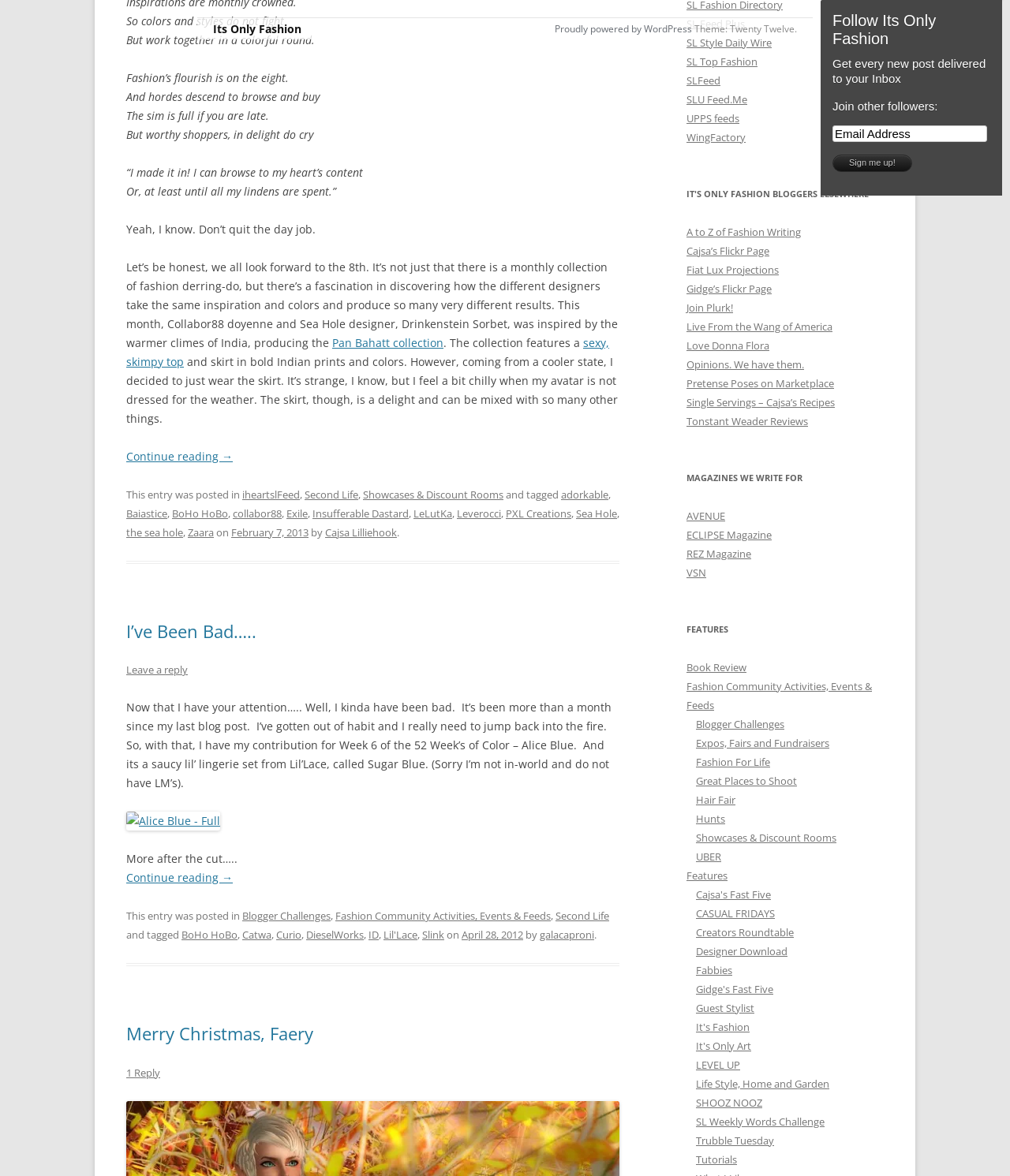Answer the following inquiry with a single word or phrase:
What is the author of the blog post?

Cajsa Lilliehook